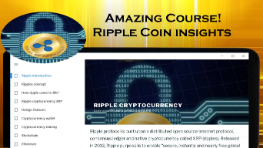Give a one-word or one-phrase response to the question: 
What is the focus of the course modules?

Ripple's technology and finance